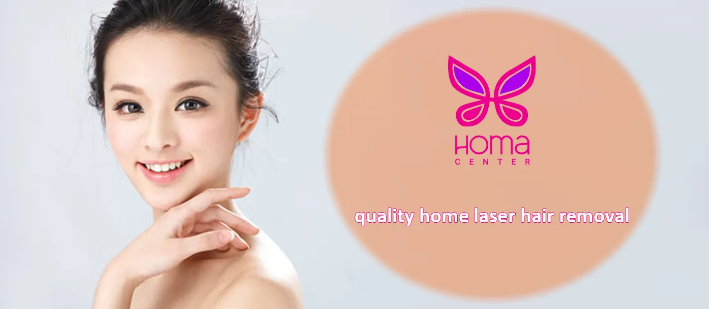Provide a thorough description of the image.

The image showcases a smiling woman with clear skin, highlighting the benefits of quality home laser hair removal. She is posed gently with one hand on her shoulder, embodying confidence and satisfaction. In the background, the logo of “Homa Center” features a stylized butterfly in vibrant pink, symbolizing transformation and beauty. Accompanying text states "quality home laser hair removal," reinforcing the message of effective and convenient hair removal solutions available for personal use at home. This visual representation emphasizes not only the effectiveness of the product but also the ease and comfort it provides to users seeking a modern approach to hair removal.